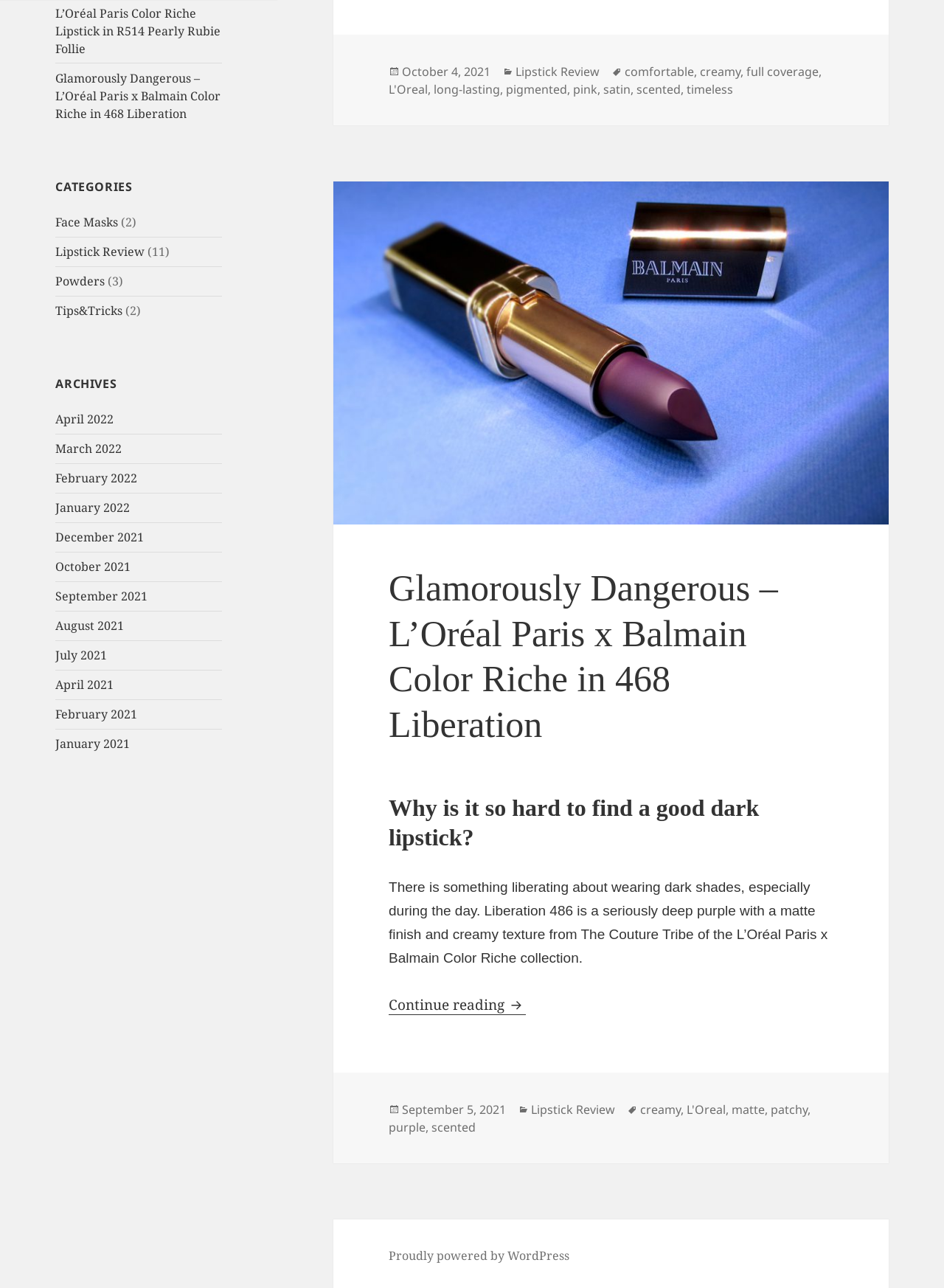What is the brand of the lipstick?
Based on the image, give a one-word or short phrase answer.

L'Oreal